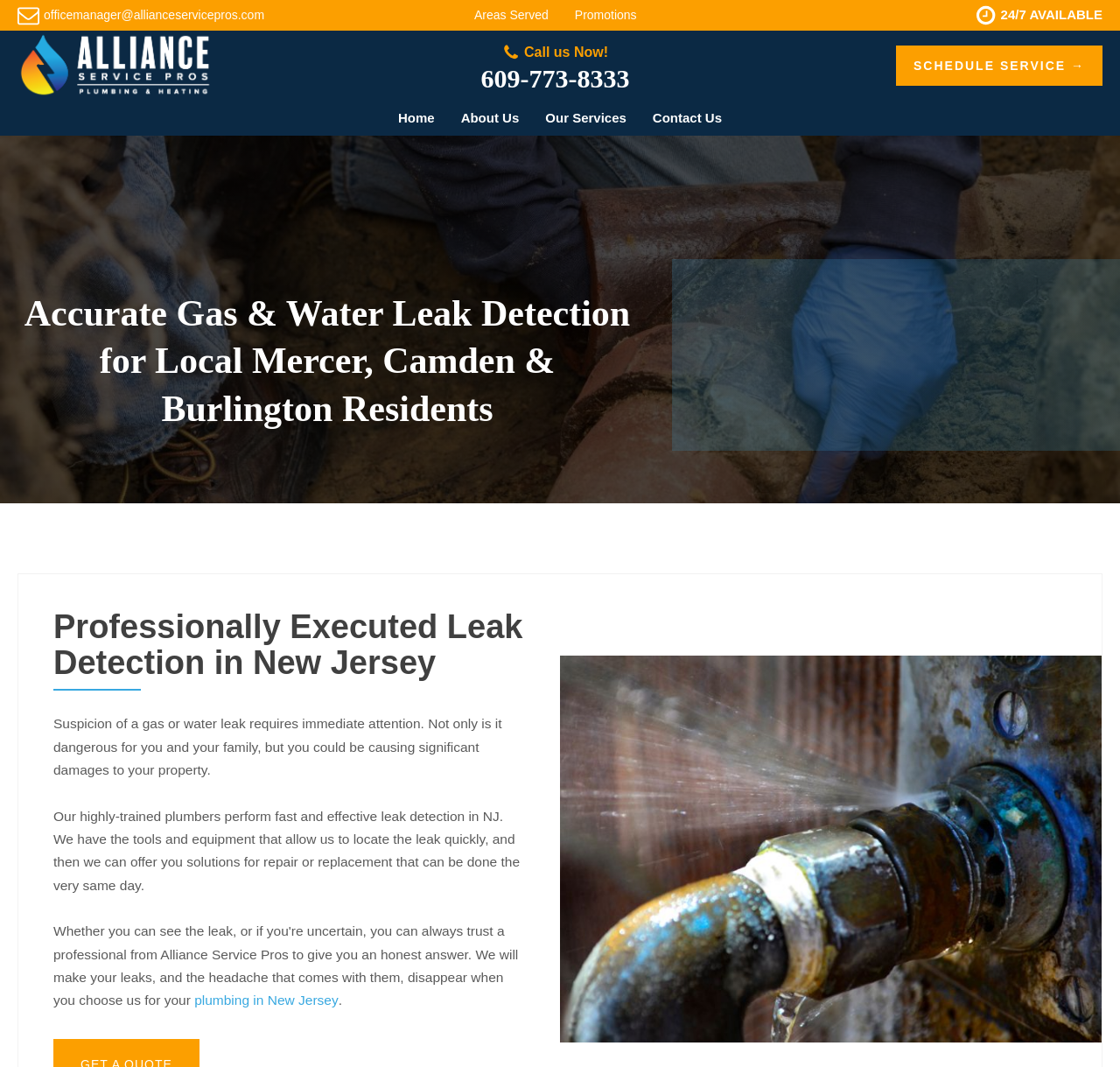Locate the bounding box coordinates of the element you need to click to accomplish the task described by this instruction: "Check the office email".

[0.035, 0.003, 0.236, 0.025]